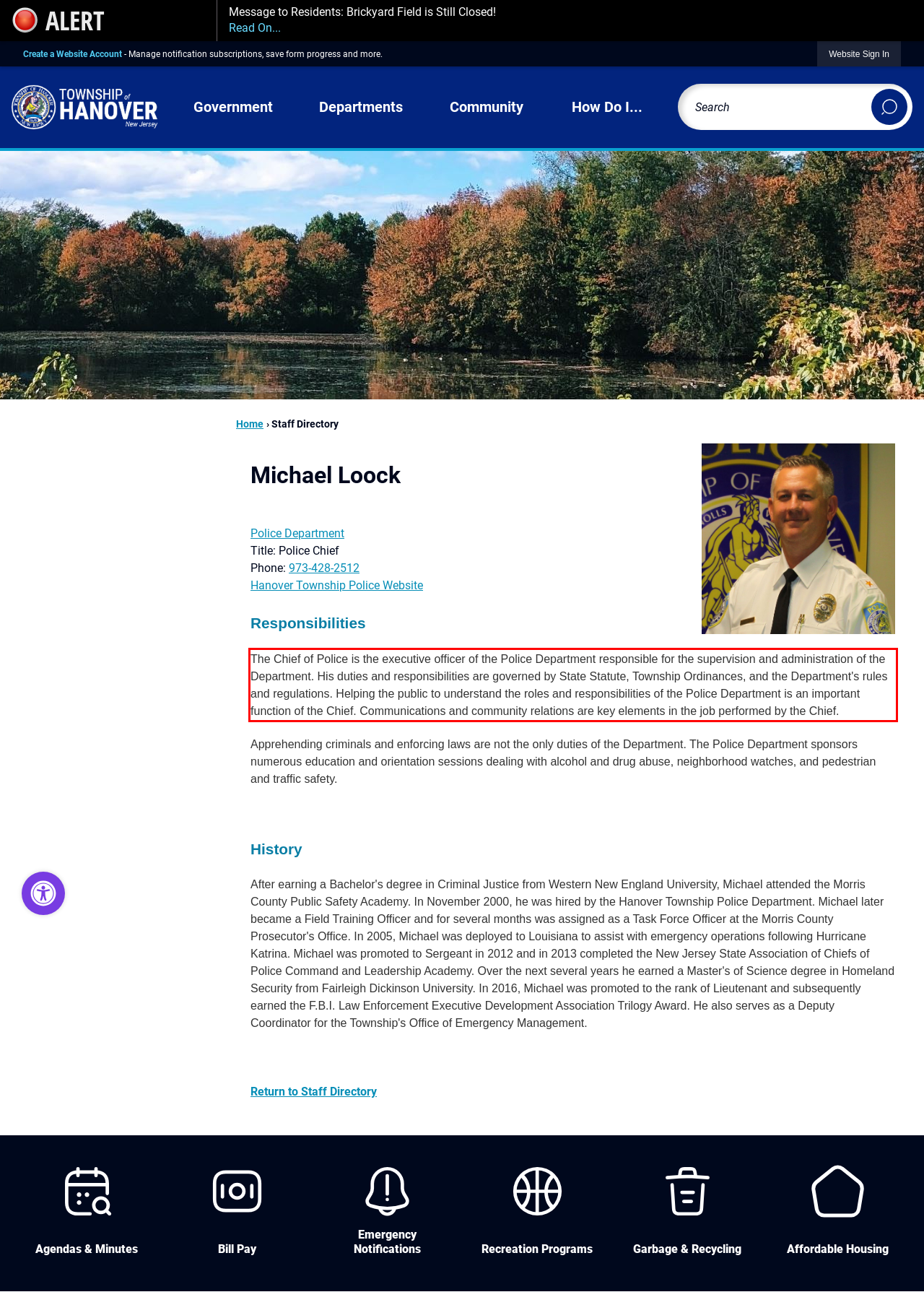Given the screenshot of the webpage, identify the red bounding box, and recognize the text content inside that red bounding box.

The Chief of Police is the executive officer of the Police Department responsible for the supervision and administration of the Department. His duties and responsibilities are governed by State Statute, Township Ordinances, and the Department's rules and regulations. Helping the public to understand the roles and responsibilities of the Police Department is an important function of the Chief. Communications and community relations are key elements in the job performed by the Chief.